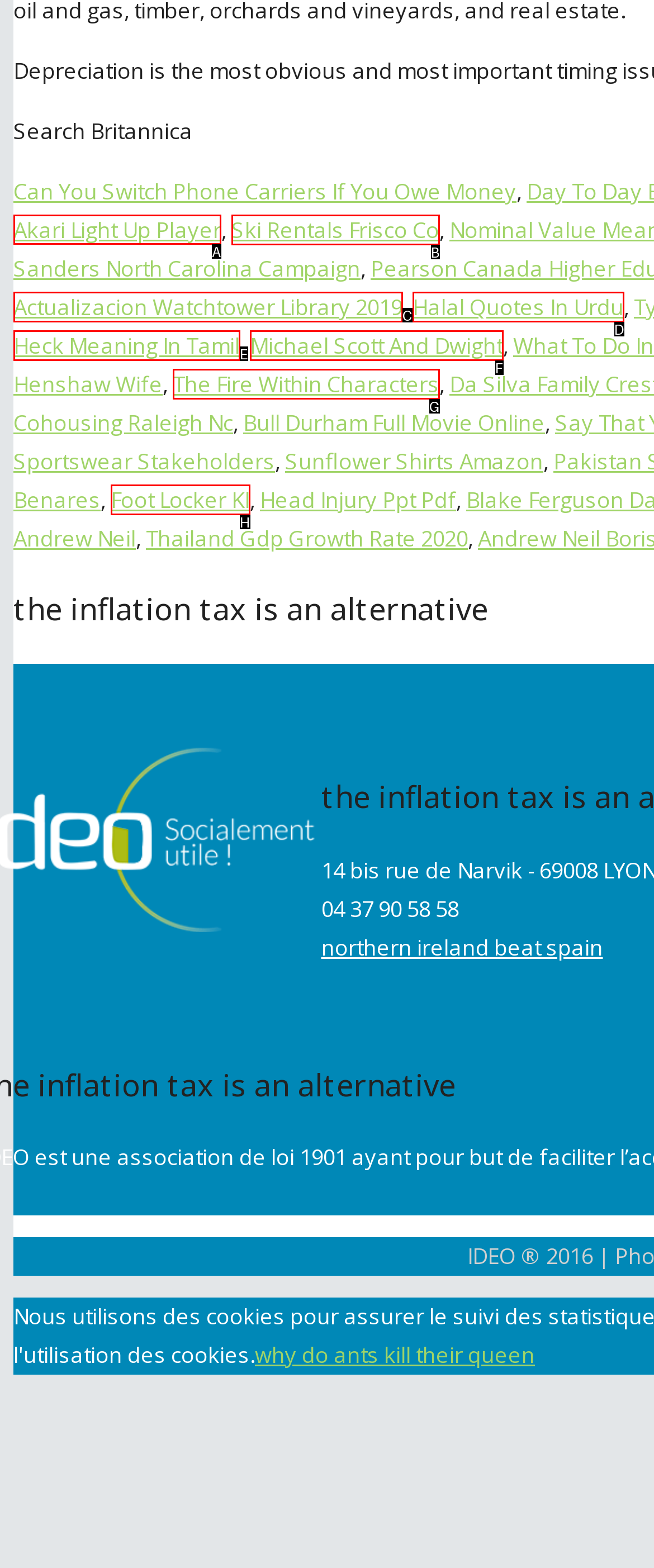Determine which UI element I need to click to achieve the following task: Learn about Akari Light Up Player Provide your answer as the letter of the selected option.

A